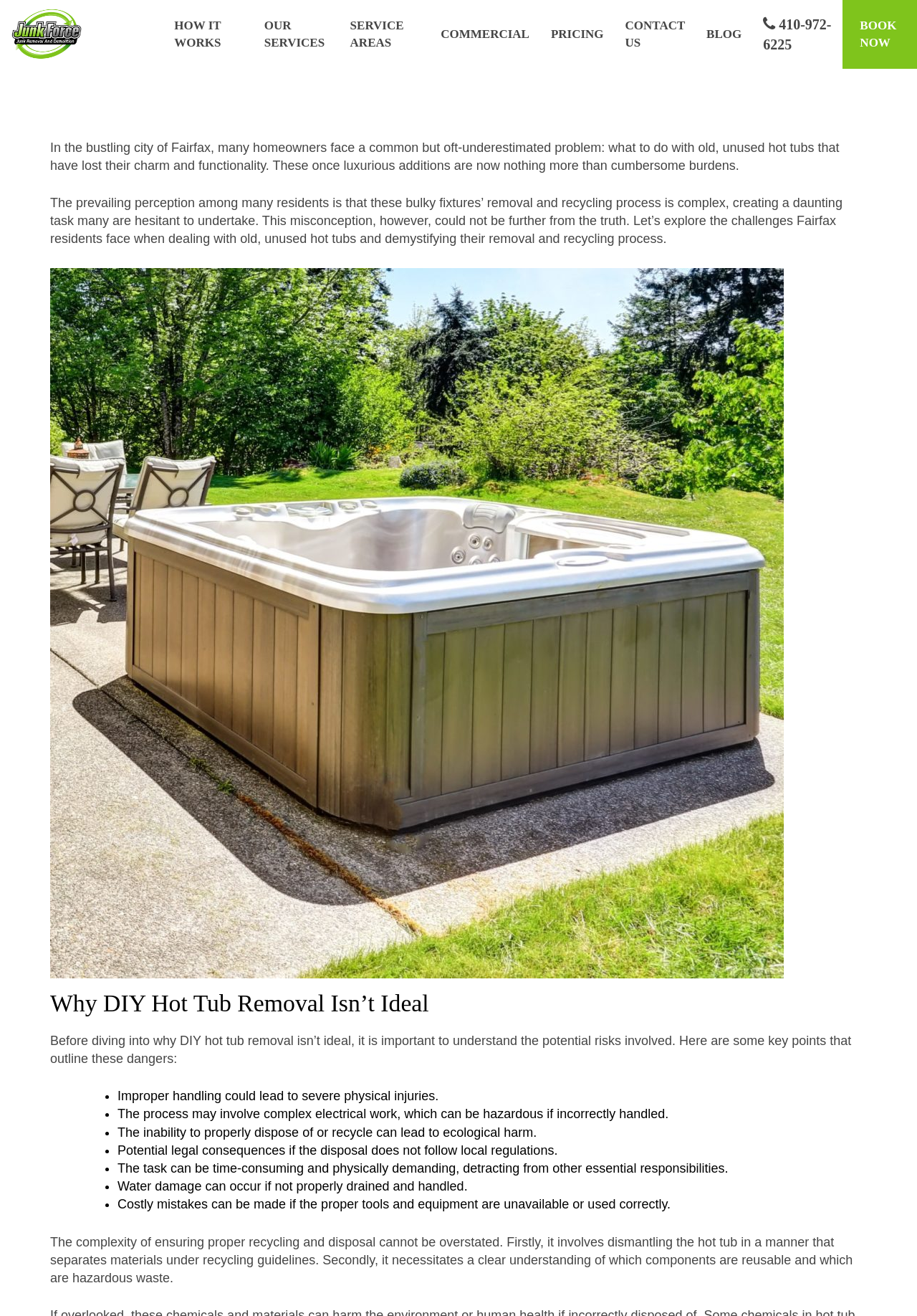Determine the bounding box coordinates of the clickable element to complete this instruction: "Click the 'Junk Force Logo' link". Provide the coordinates in the format of four float numbers between 0 and 1, [left, top, right, bottom].

[0.012, 0.021, 0.09, 0.029]